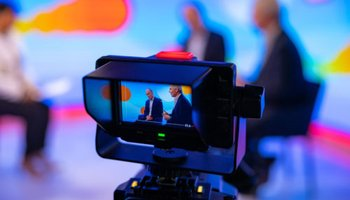Please respond to the question using a single word or phrase:
What is the role of the camera in the image?

Capturing interaction